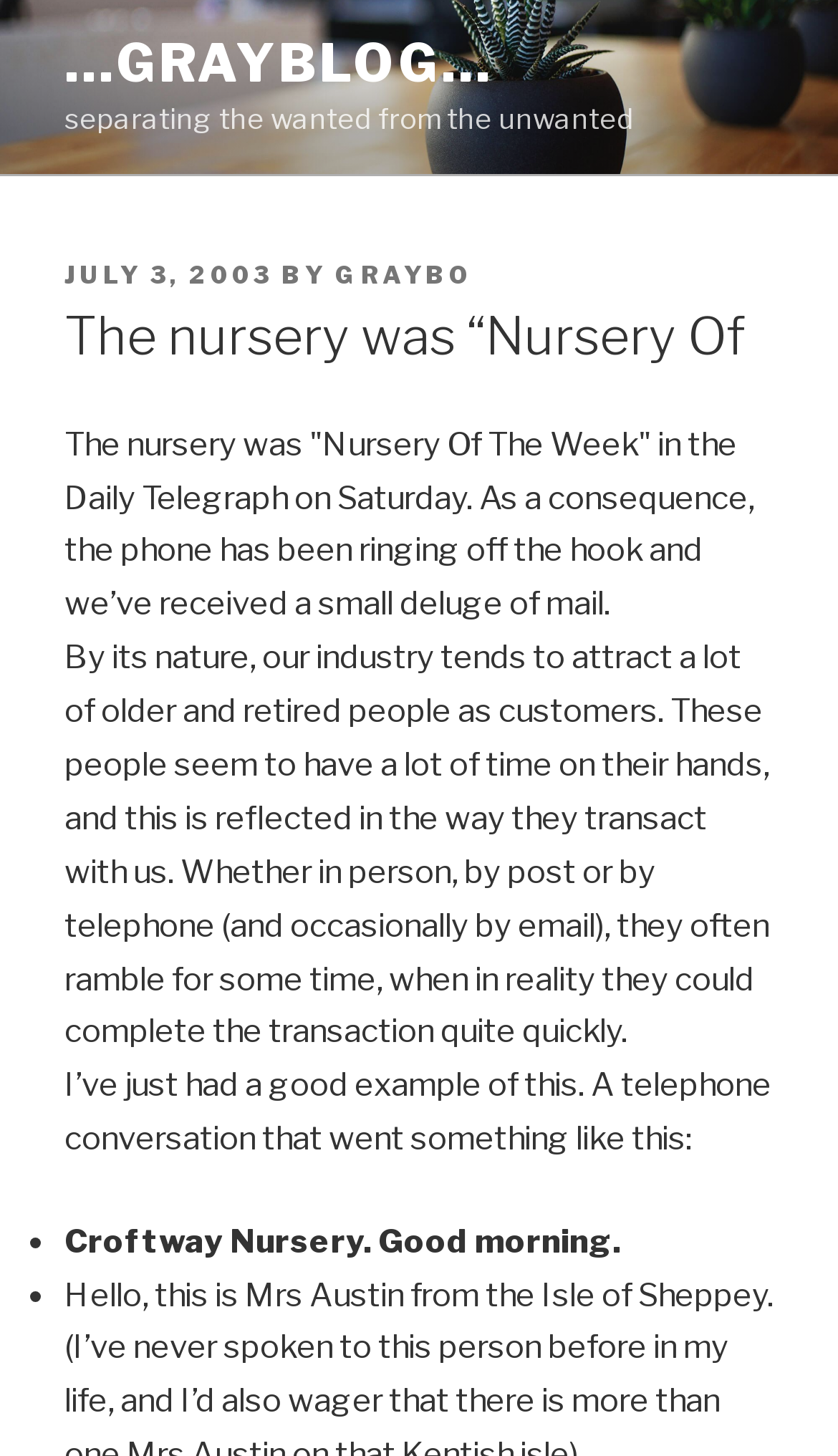Using the provided element description: "July 3, 2003", determine the bounding box coordinates of the corresponding UI element in the screenshot.

[0.077, 0.179, 0.326, 0.199]